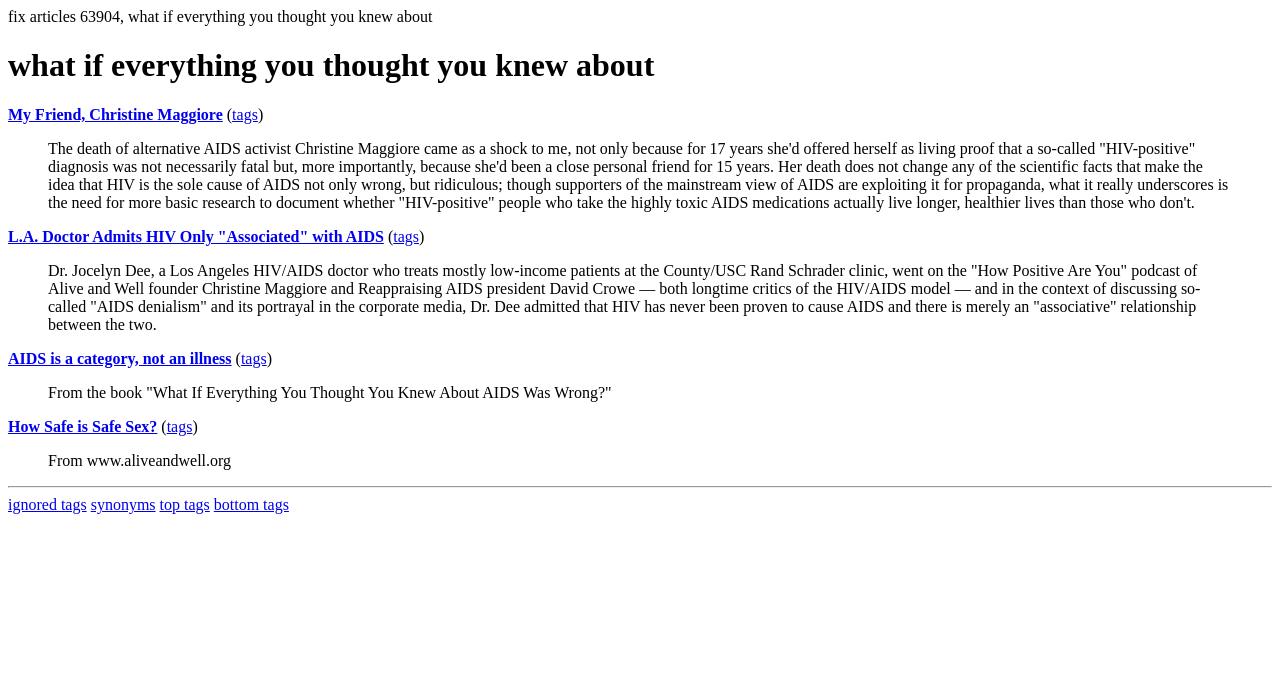Use the details in the image to answer the question thoroughly: 
What is the relationship between HIV and AIDS according to Dr. Jocelyn Dee?

According to the second blockquote, Dr. Jocelyn Dee, a Los Angeles HIV/AIDS doctor, admitted that HIV has never been proven to cause AIDS and there is merely an 'associative' relationship between the two.